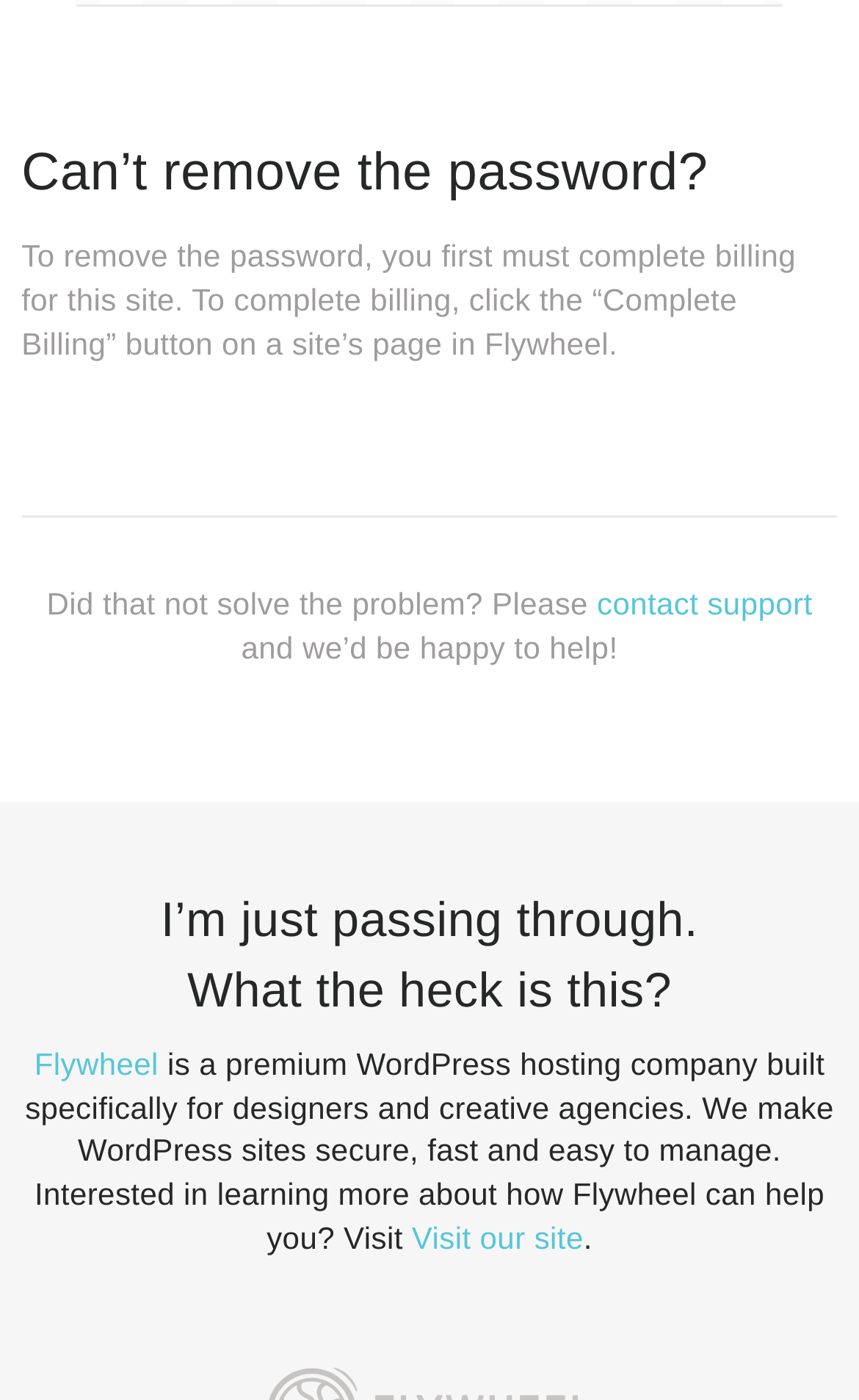Where can I get help if I still have issues?
Answer the question with just one word or phrase using the image.

Contact support